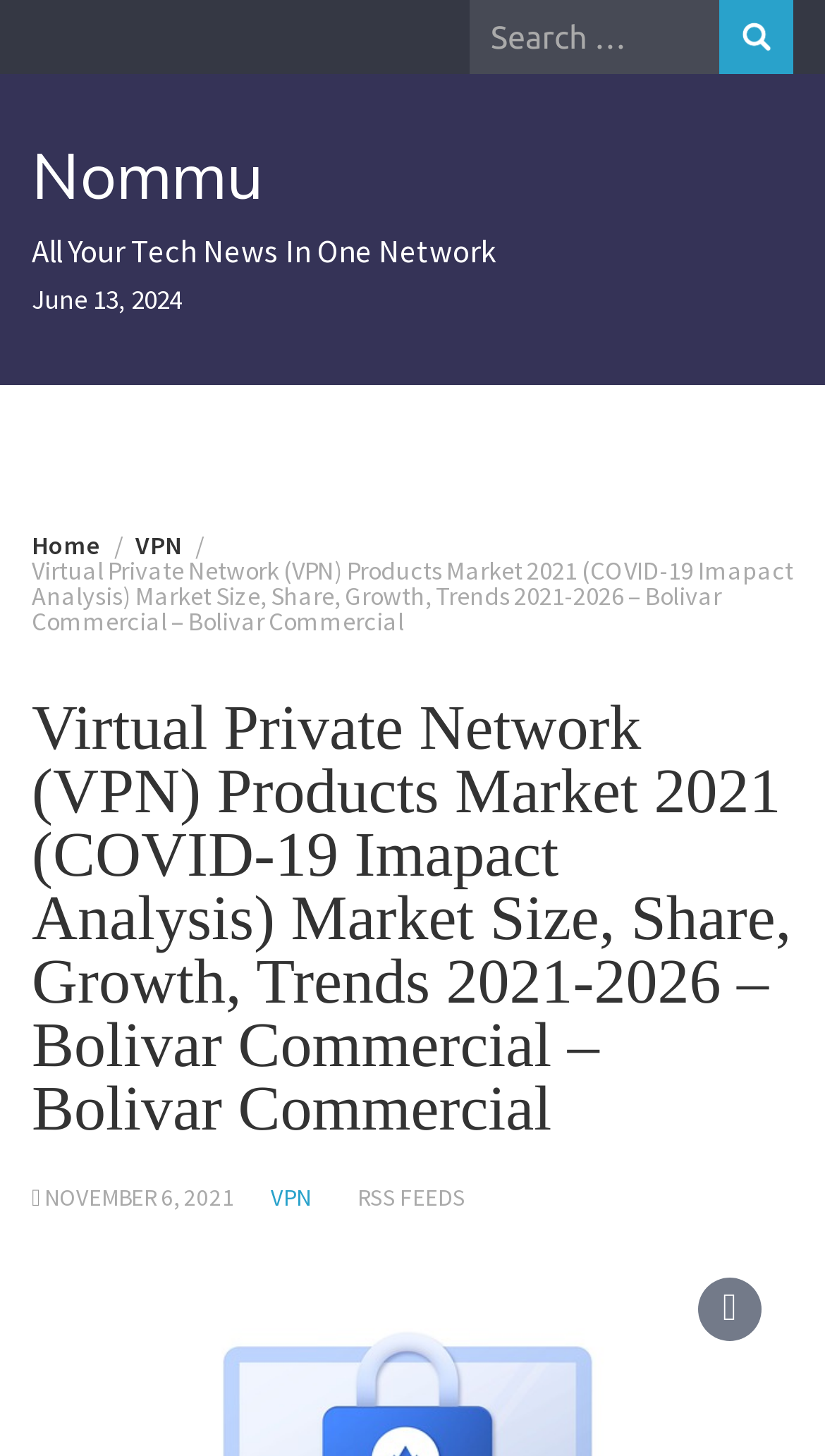Locate the bounding box coordinates of the area that needs to be clicked to fulfill the following instruction: "Go to Home page". The coordinates should be in the format of four float numbers between 0 and 1, namely [left, top, right, bottom].

[0.038, 0.362, 0.123, 0.384]